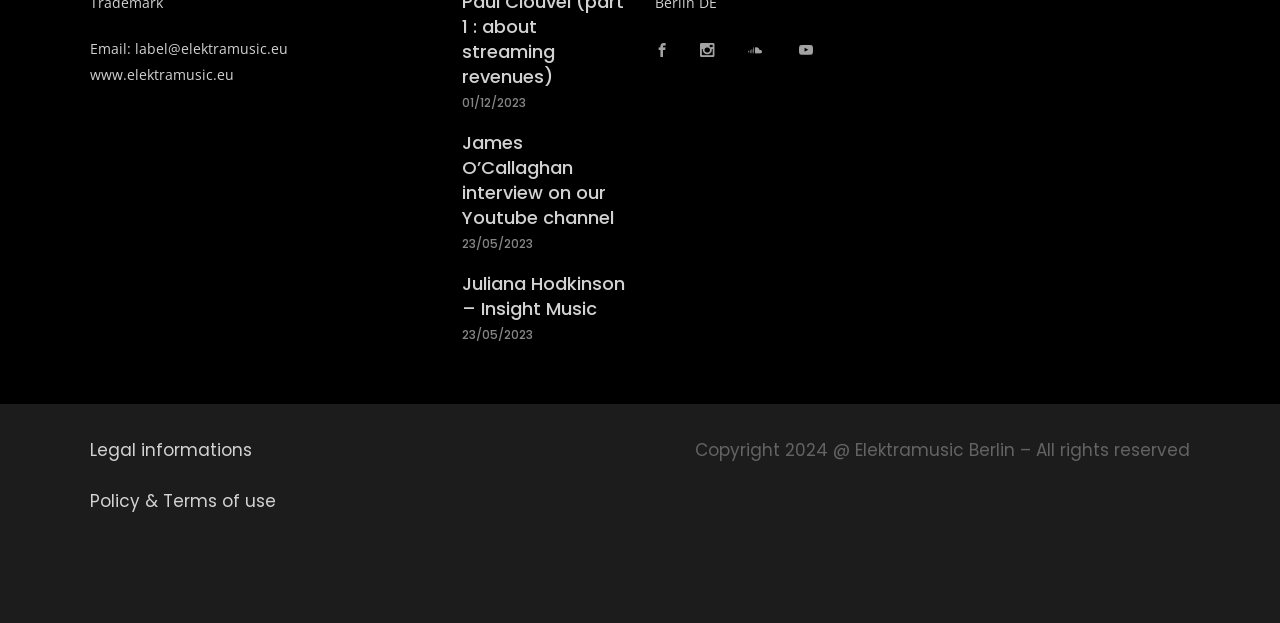Extract the bounding box coordinates of the UI element described by: "www.elektramusic.eu". The coordinates should include four float numbers ranging from 0 to 1, e.g., [left, top, right, bottom].

[0.07, 0.104, 0.183, 0.134]